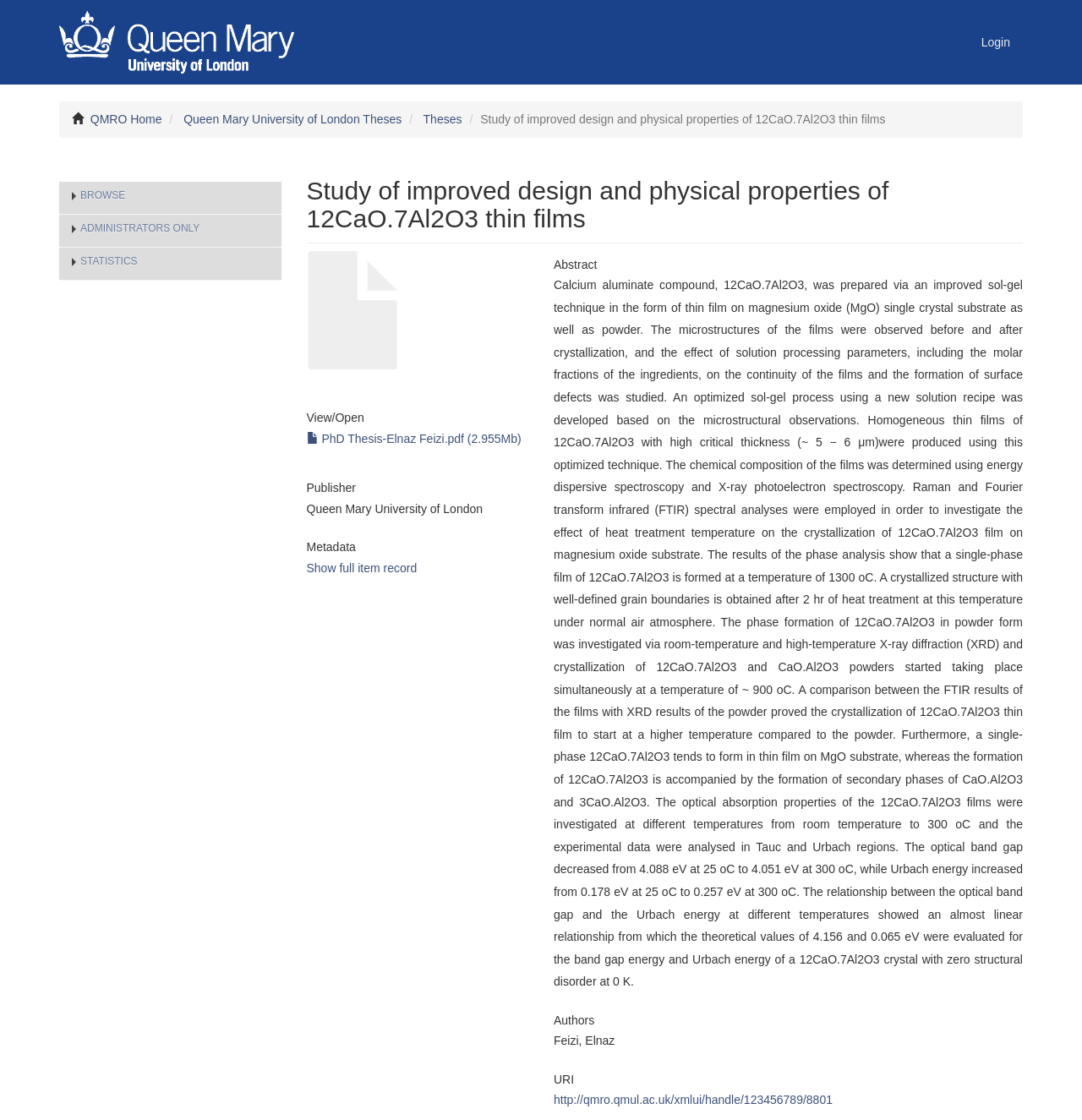For the given element description PhD Thesis-Elnaz Feizi.pdf (2.955Mb), determine the bounding box coordinates of the UI element. The coordinates should follow the format (top-left x, top-left y, bottom-right x, bottom-right y) and be within the range of 0 to 1.

[0.283, 0.385, 0.482, 0.397]